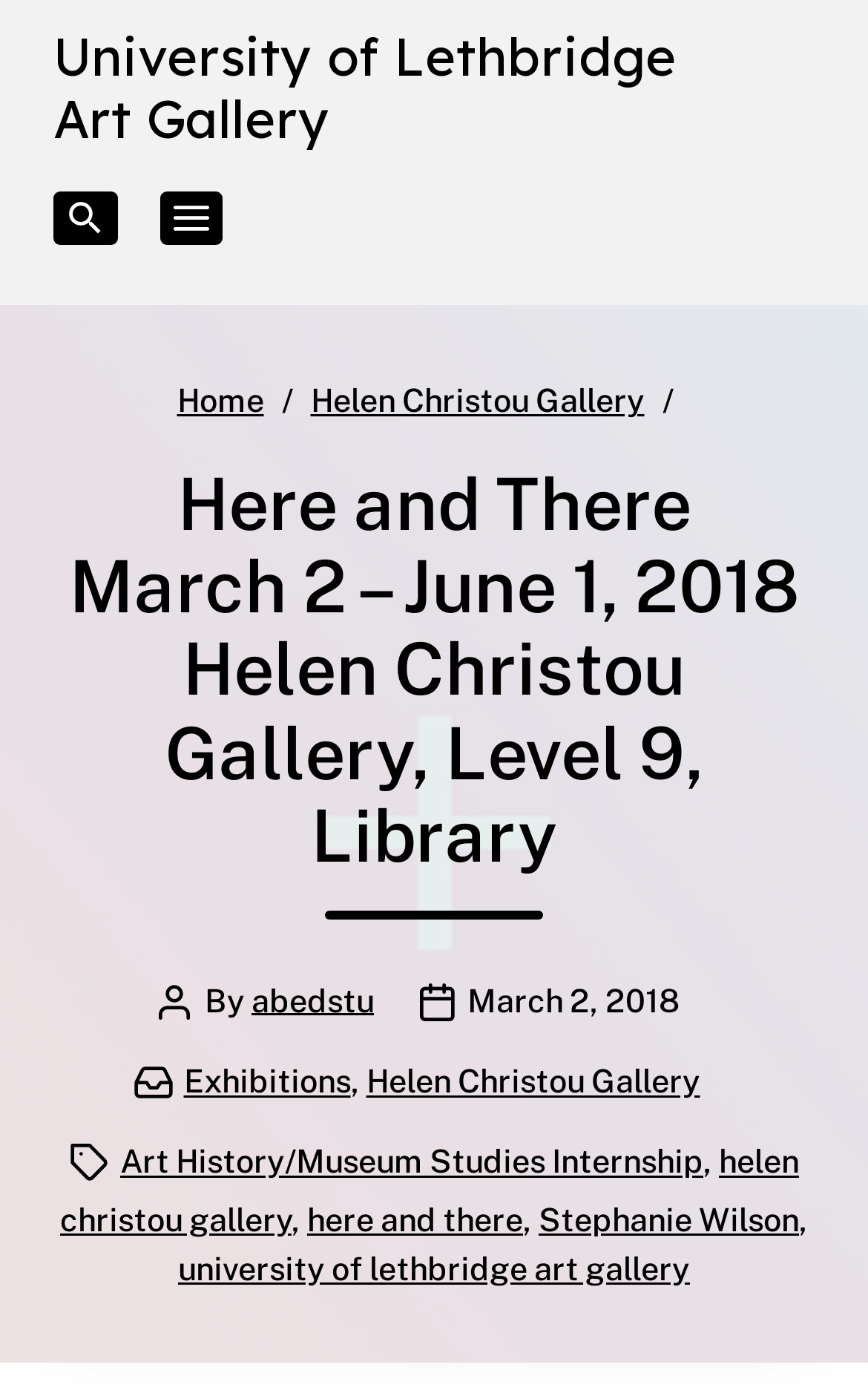Provide a thorough description of this webpage.

The webpage is about an art exhibition titled "Here and There" held at the Helen Christou Gallery, Level 9, Library, University of Lethbridge Art Gallery from March 2 to June 1, 2018. 

At the top, there is a navigation bar with links to the University of Lethbridge Art Gallery and two buttons to toggle search interface and extended navigation. 

Below the navigation bar, there is a banner section that takes up most of the page. Within this section, there is a breadcrumb navigation with links to "Home" and "Helen Christou Gallery" on the left side. On the right side, there is a large heading that displays the title of the exhibition. 

Under the heading, there are several lines of text that provide information about the exhibition. The author's name, "abedstu", is mentioned, along with the publication date, "March 2, 2018". The categories and tags related to the exhibition are also listed, including "Exhibitions", "Helen Christou Gallery", "Art History/Museum Studies Internship", "helen christou gallery", "here and there", "Stephanie Wilson", and "university of lethbridge art gallery".